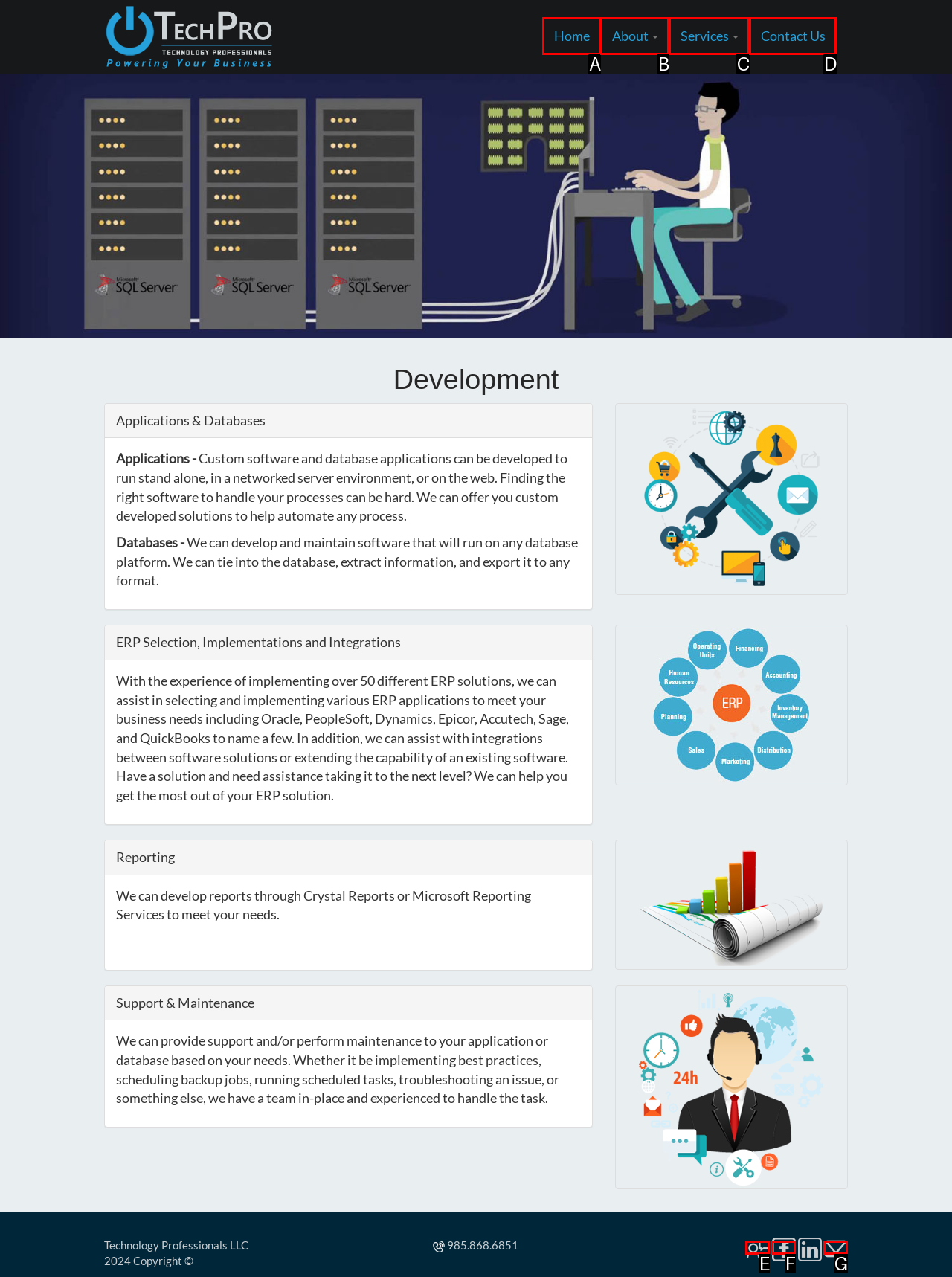Point out the HTML element that matches the following description: alt="Contact Technology Professionals"
Answer with the letter from the provided choices.

G